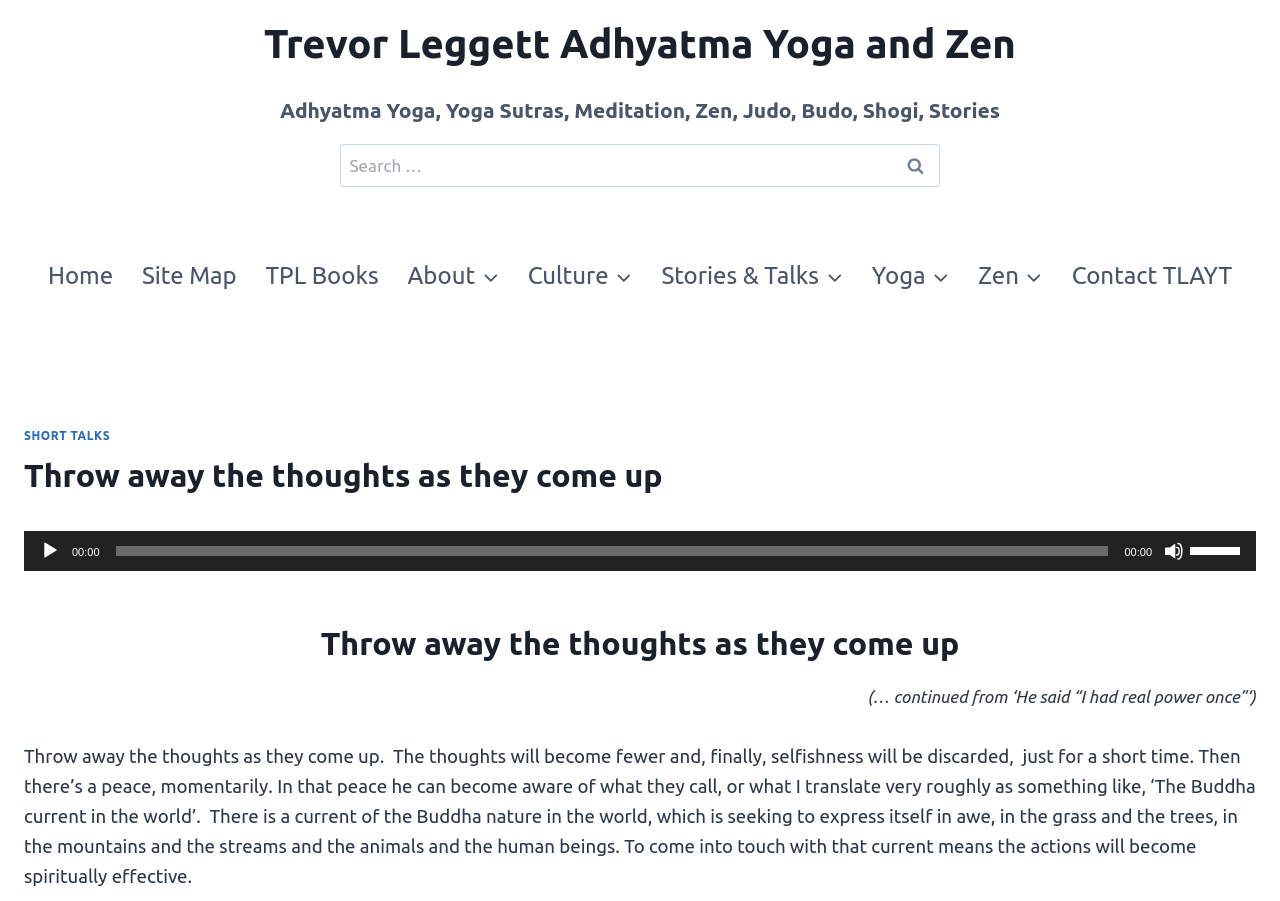Respond to the question below with a single word or phrase:
What is the current time of the audio player?

00:00